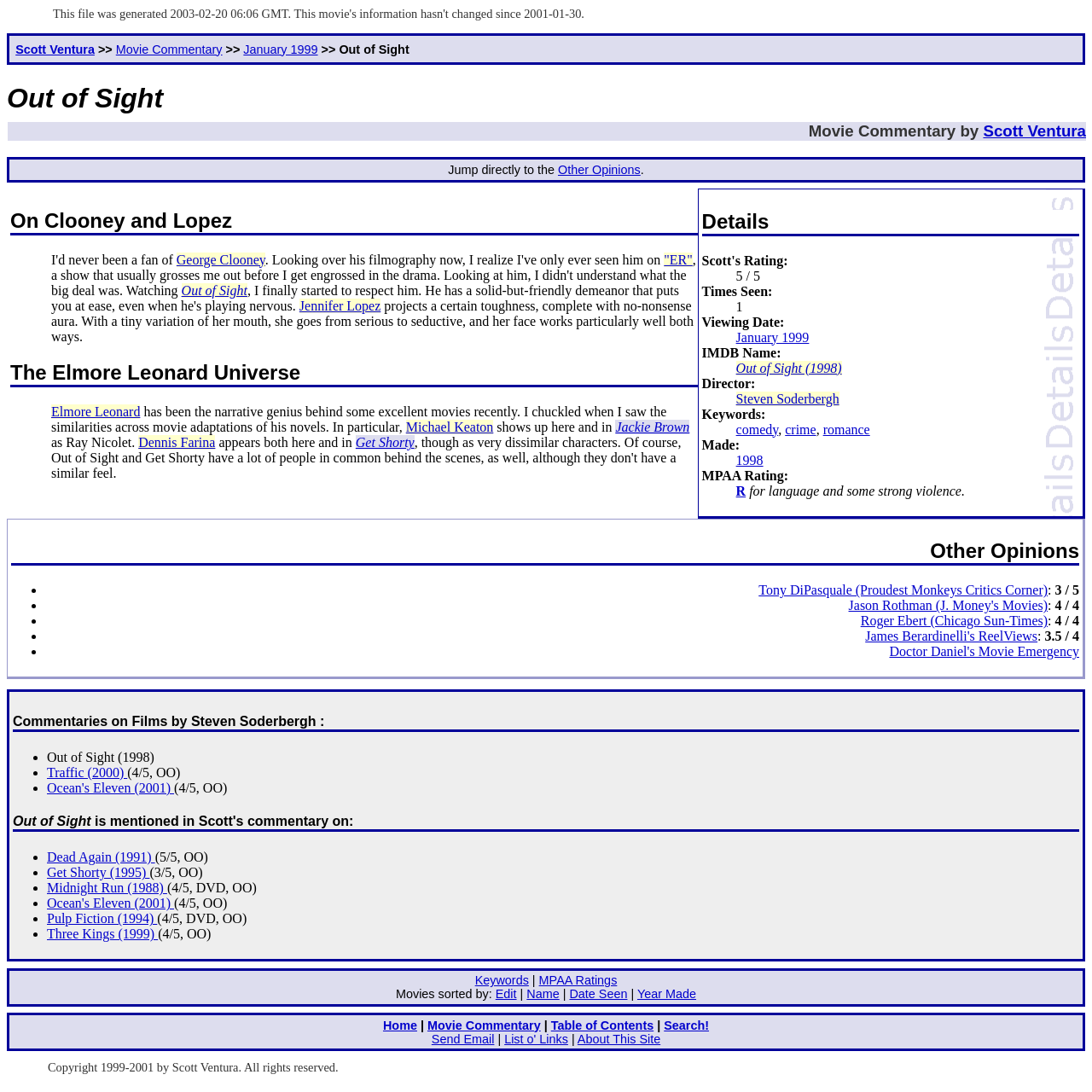Determine the bounding box coordinates for the clickable element required to fulfill the instruction: "Visit the 'Oracle Globe' website". Provide the coordinates as four float numbers between 0 and 1, i.e., [left, top, right, bottom].

None